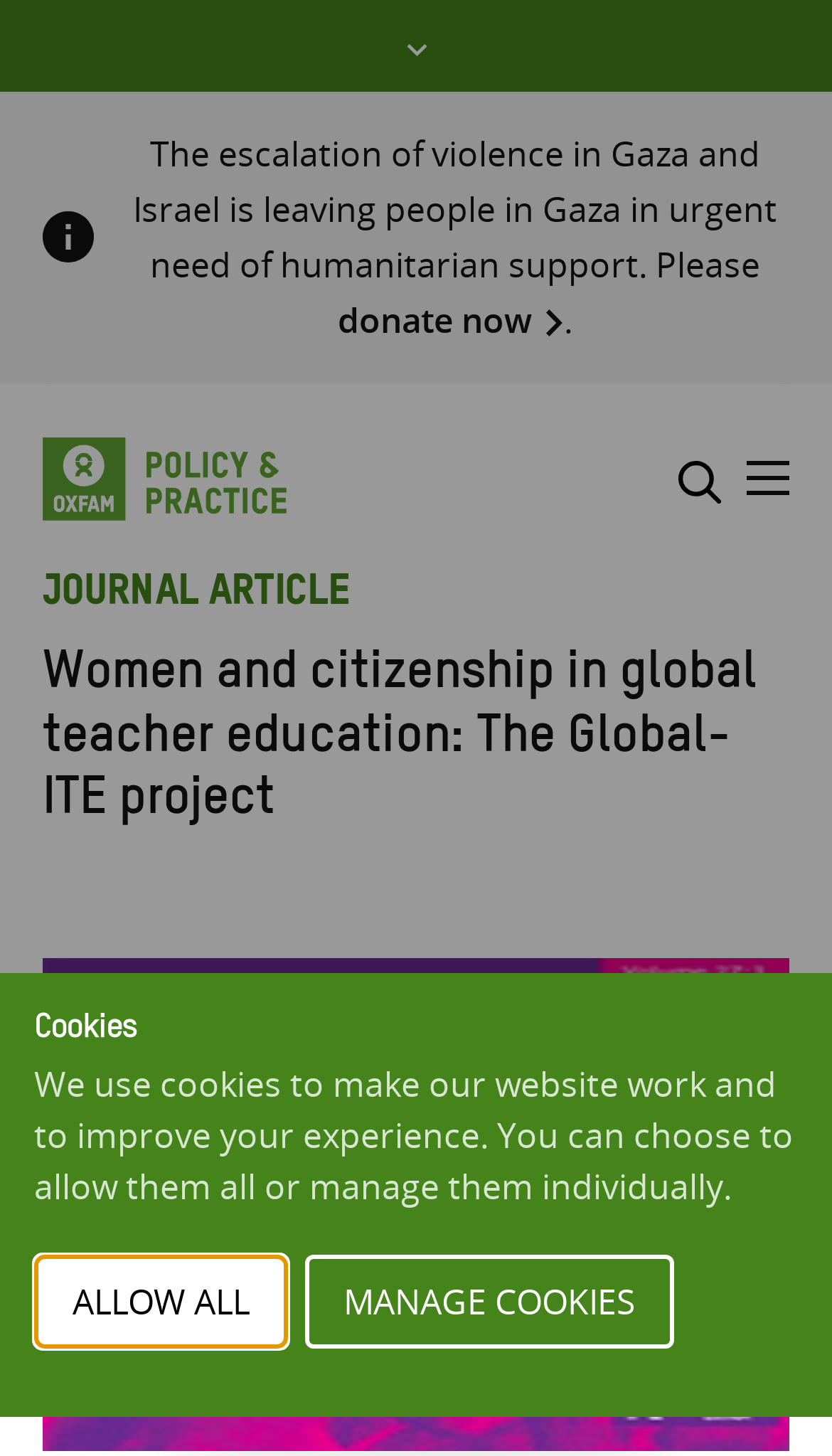Could you specify the bounding box coordinates for the clickable section to complete the following instruction: "Donate now to support Gaza and Israel"?

[0.406, 0.204, 0.678, 0.236]